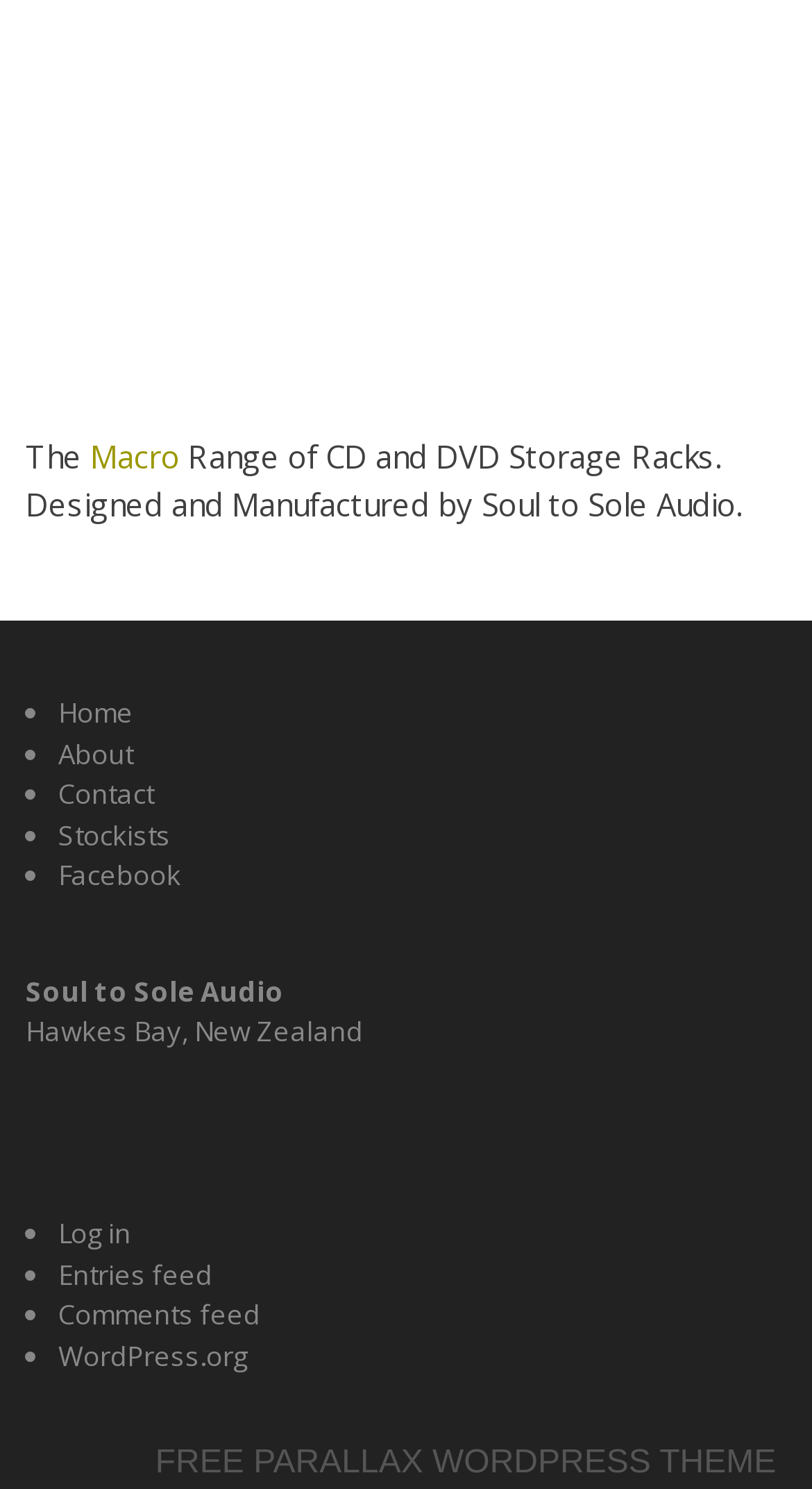Could you highlight the region that needs to be clicked to execute the instruction: "Click on Contact"?

[0.071, 0.52, 0.189, 0.546]